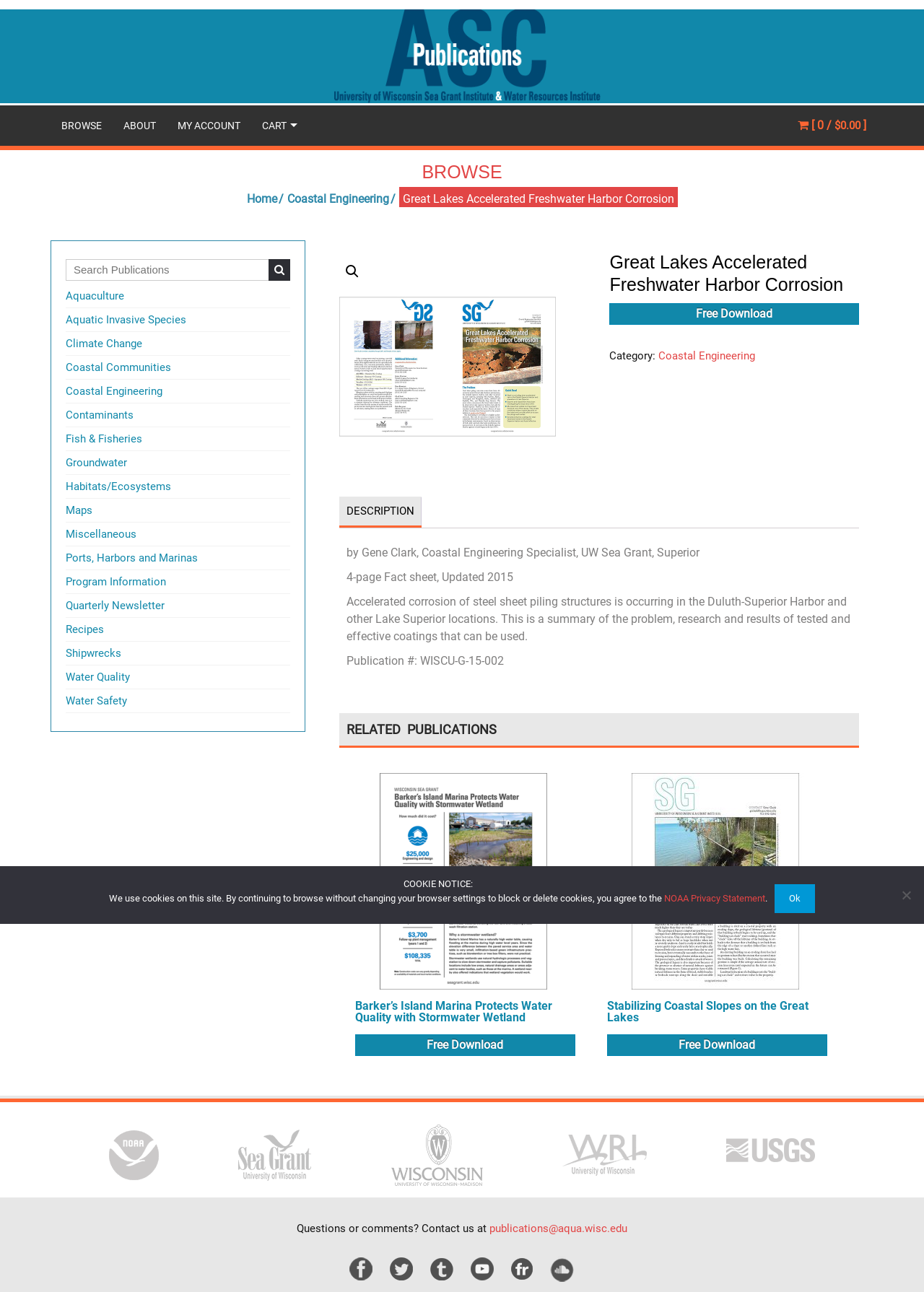Determine the bounding box coordinates of the clickable element necessary to fulfill the instruction: "Contact us". Provide the coordinates as four float numbers within the 0 to 1 range, i.e., [left, top, right, bottom].

[0.53, 0.946, 0.679, 0.956]